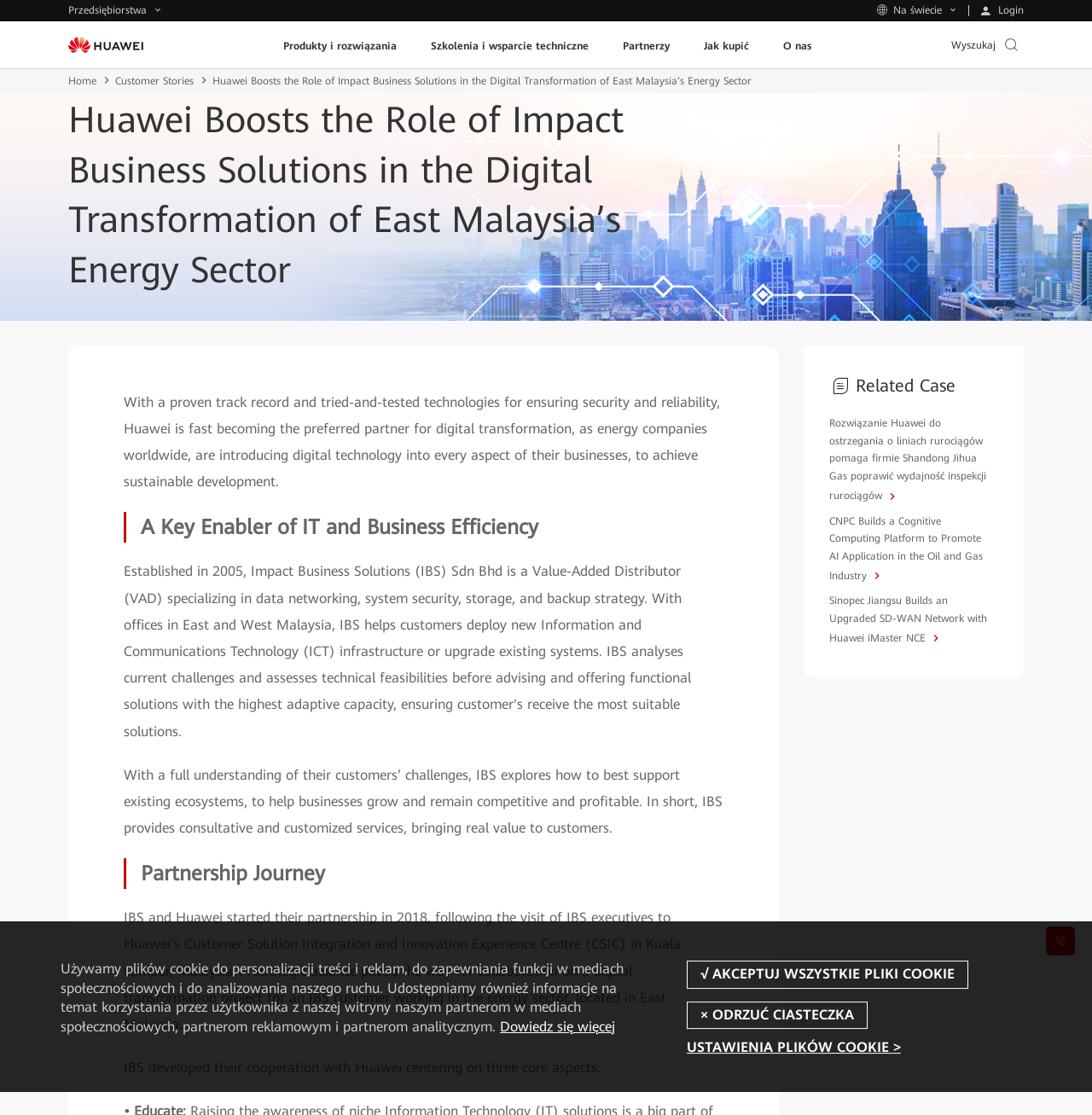Kindly respond to the following question with a single word or a brief phrase: 
What is the company's role in digital transformation?

Preferred partner